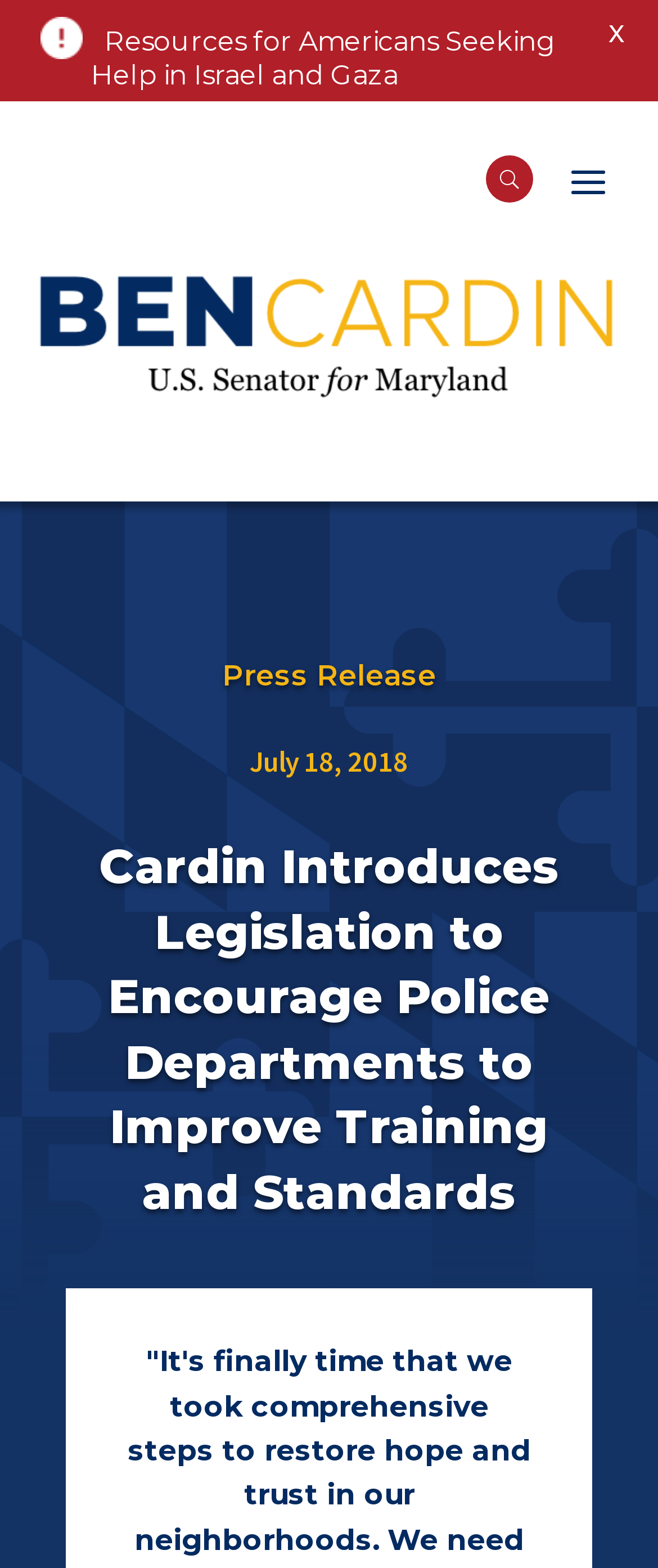What is the date of the press release?
Using the image, provide a detailed and thorough answer to the question.

I found the date of the press release by looking at the StaticText element with the content 'July 18, 2018' which is located below the 'Press Release' text.